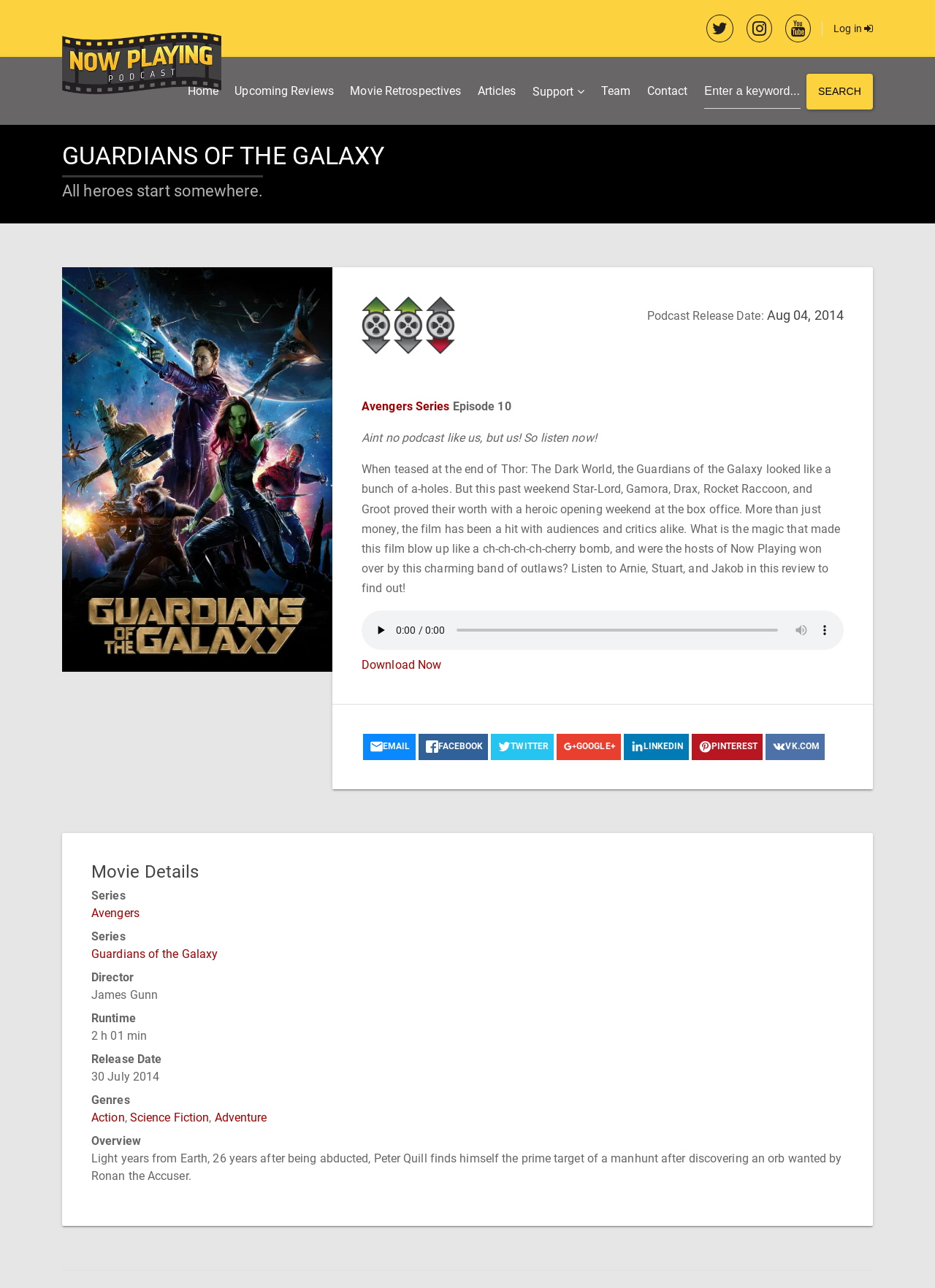Can you locate the main headline on this webpage and provide its text content?

GUARDIANS OF THE GALAXY